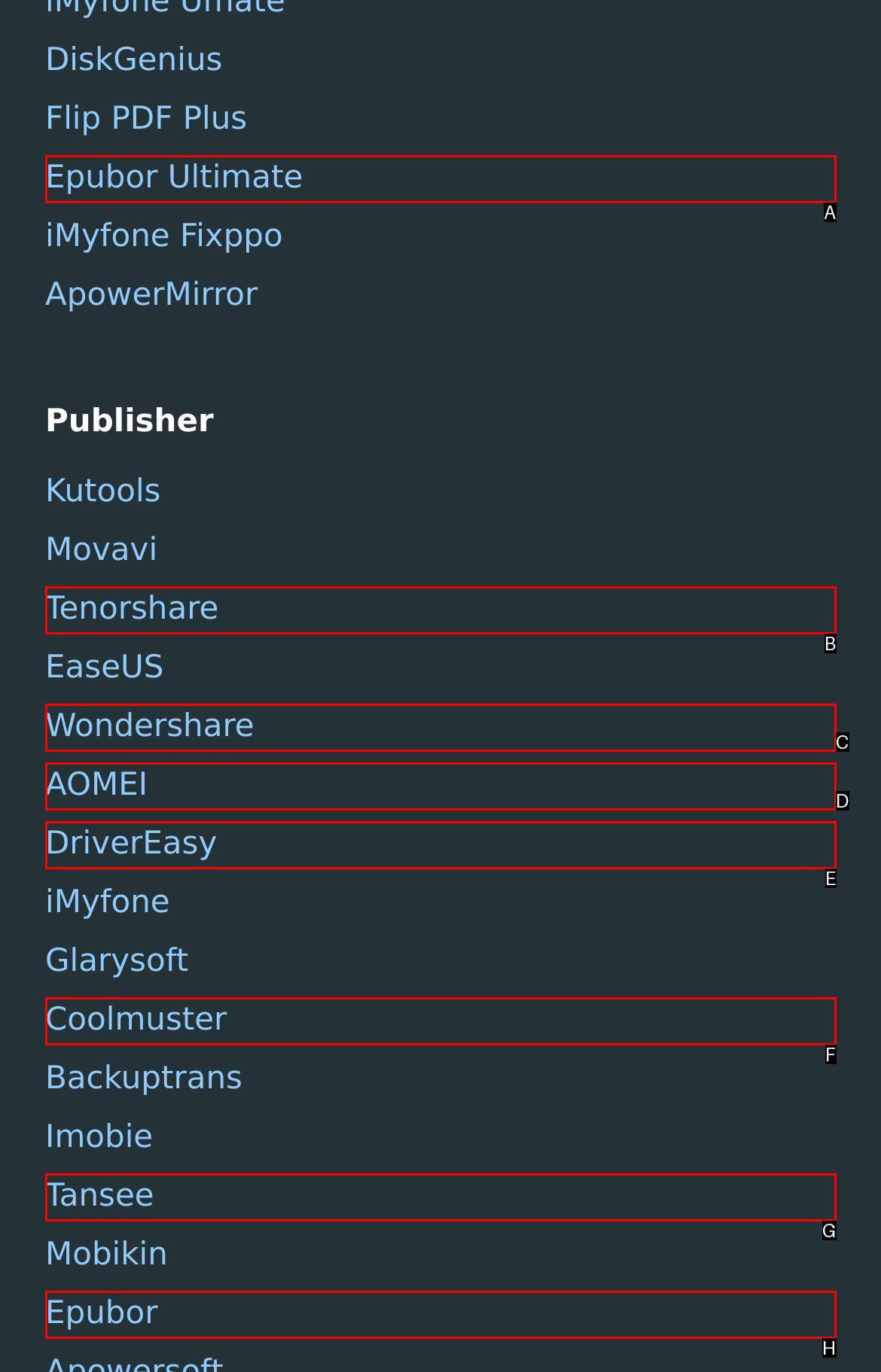Choose the HTML element that corresponds to the description: Wondershare
Provide the answer by selecting the letter from the given choices.

C